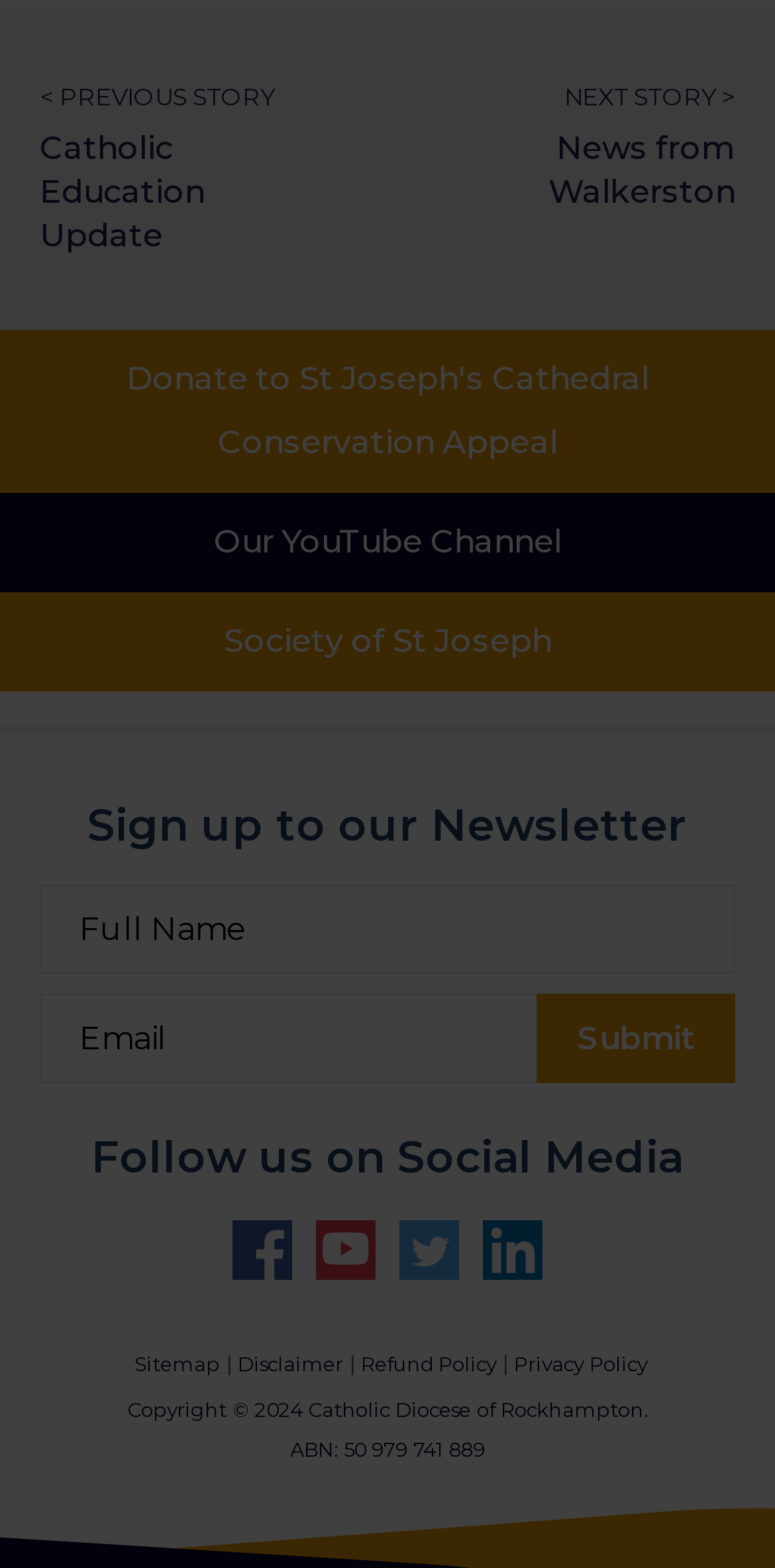Locate the bounding box of the user interface element based on this description: "name="input_2" placeholder="Email"".

[0.051, 0.634, 0.949, 0.691]